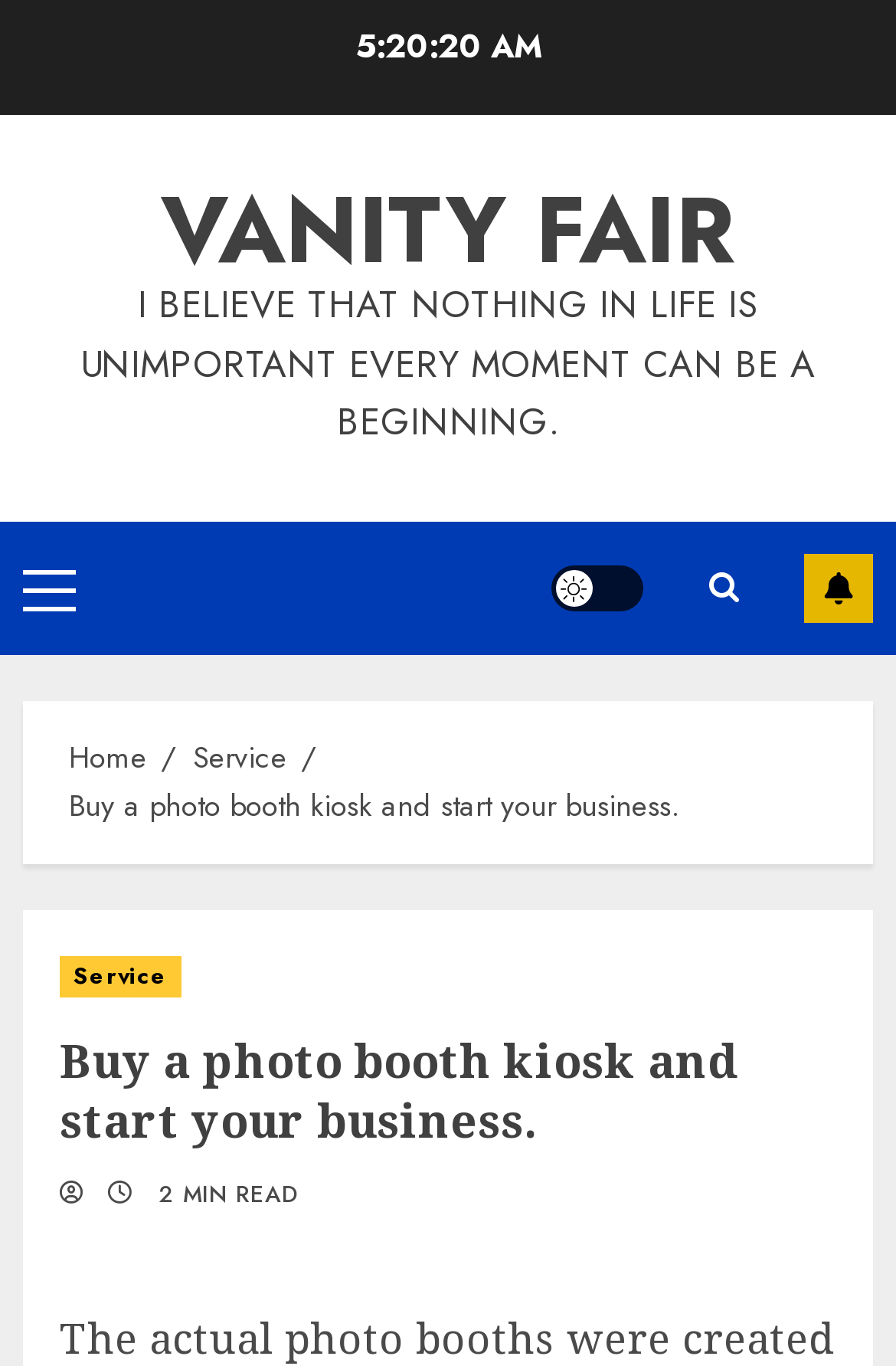What is the purpose of the Light/Dark Button?
Based on the image, provide a one-word or brief-phrase response.

Unknown